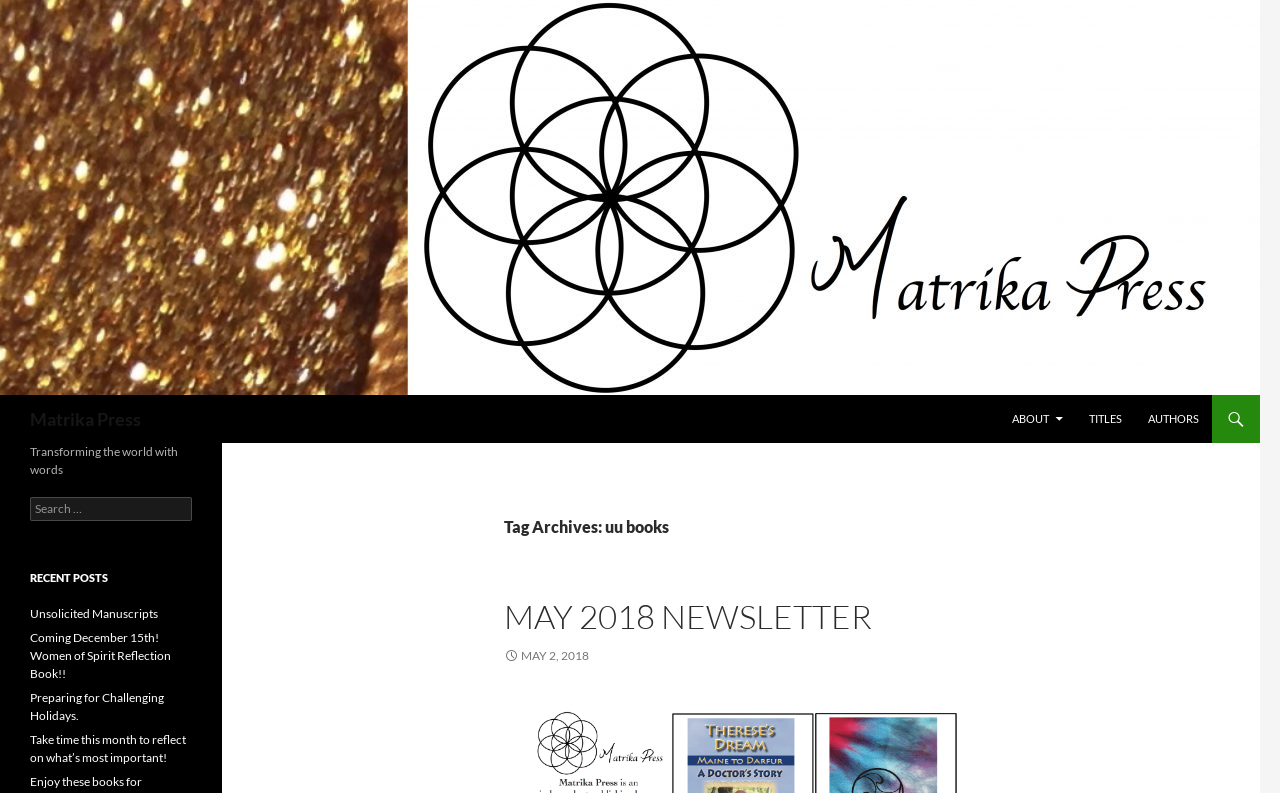Please locate the bounding box coordinates of the element that needs to be clicked to achieve the following instruction: "Read about MAY 2018 NEWSLETTER". The coordinates should be four float numbers between 0 and 1, i.e., [left, top, right, bottom].

[0.394, 0.752, 0.681, 0.803]